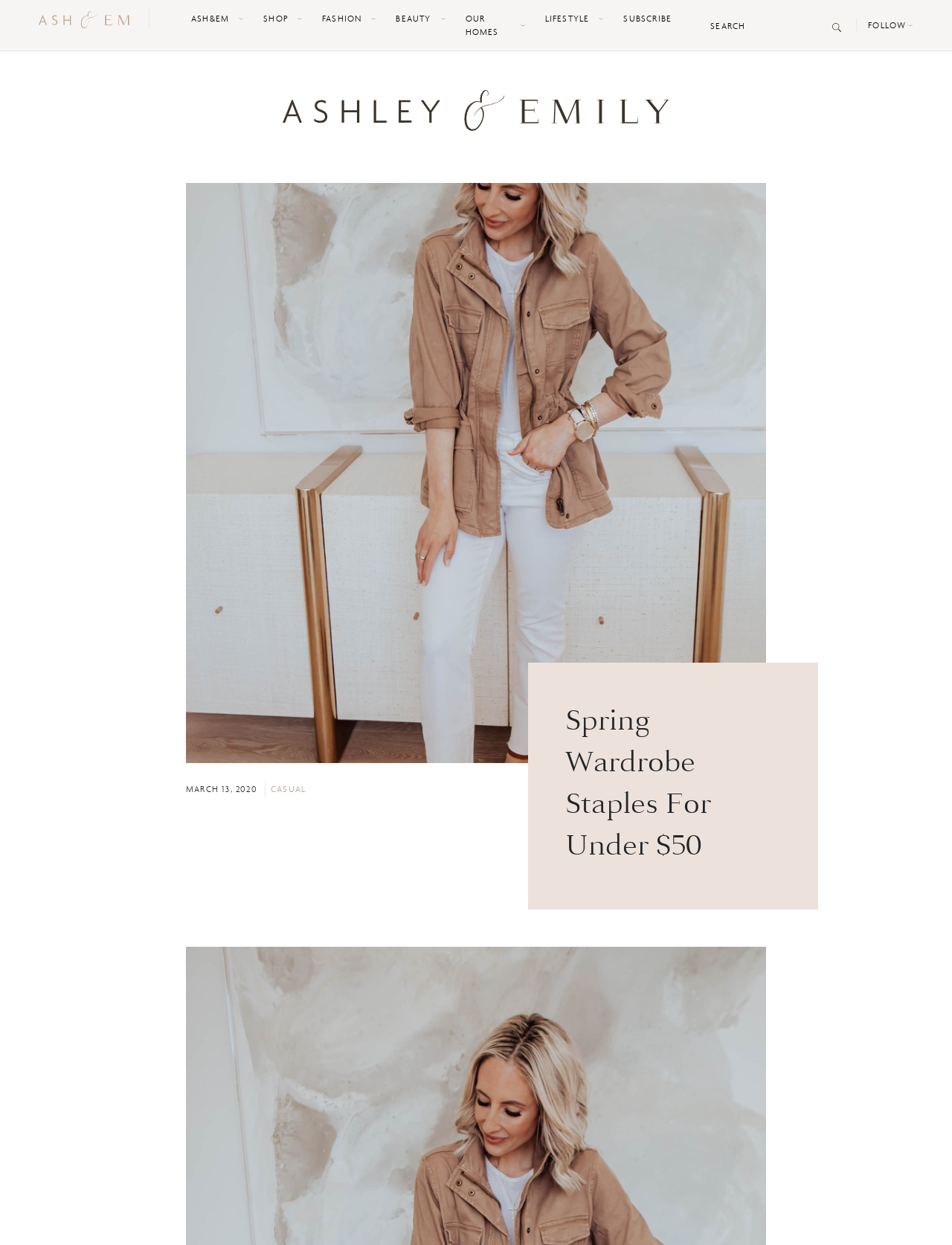Provide a brief response using a word or short phrase to this question:
What type of image is above the 'CASUAL' text?

Time